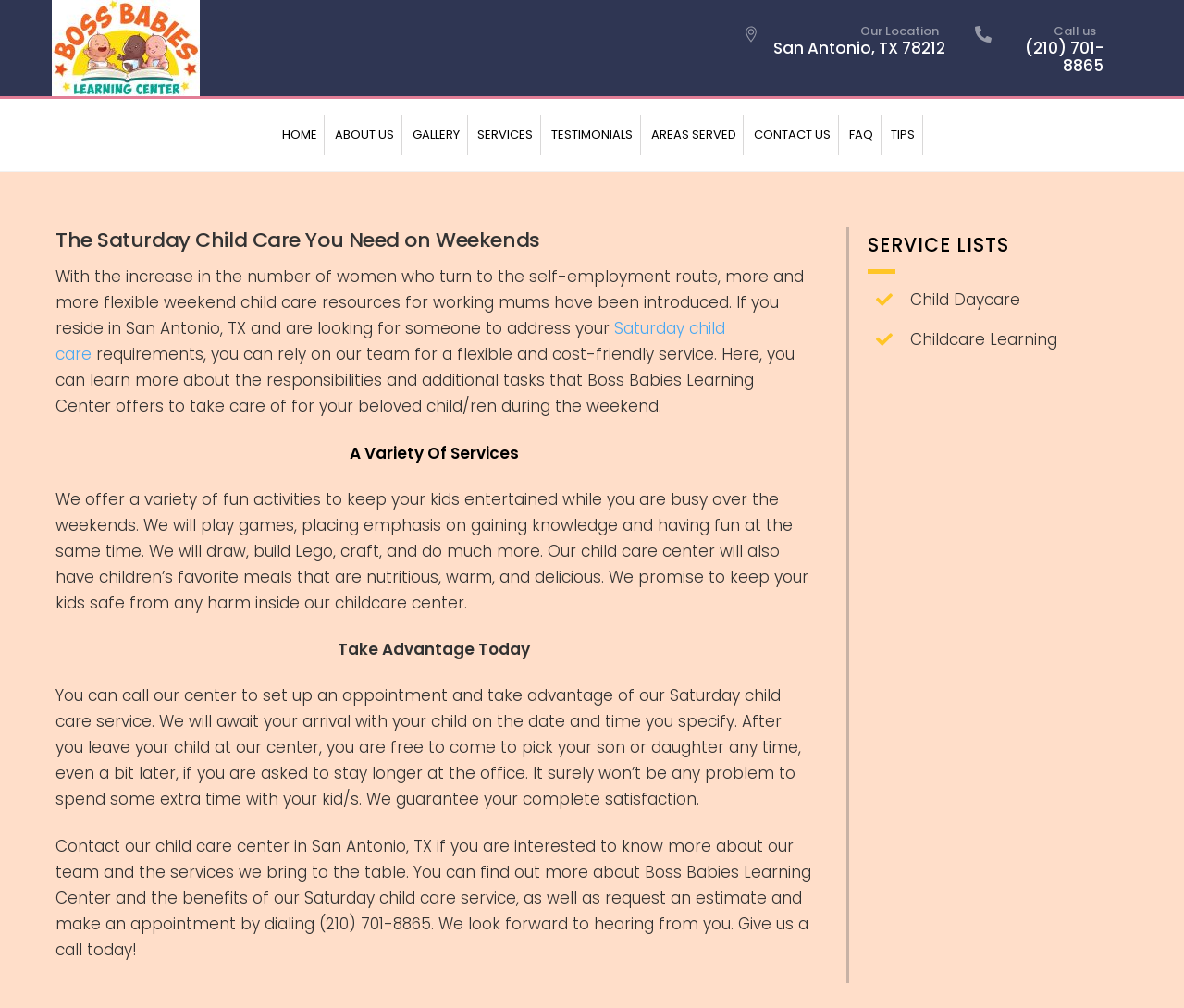Respond concisely with one word or phrase to the following query:
What type of activities are offered at Boss Babies Learning Center?

Games, Lego, craft, etc.